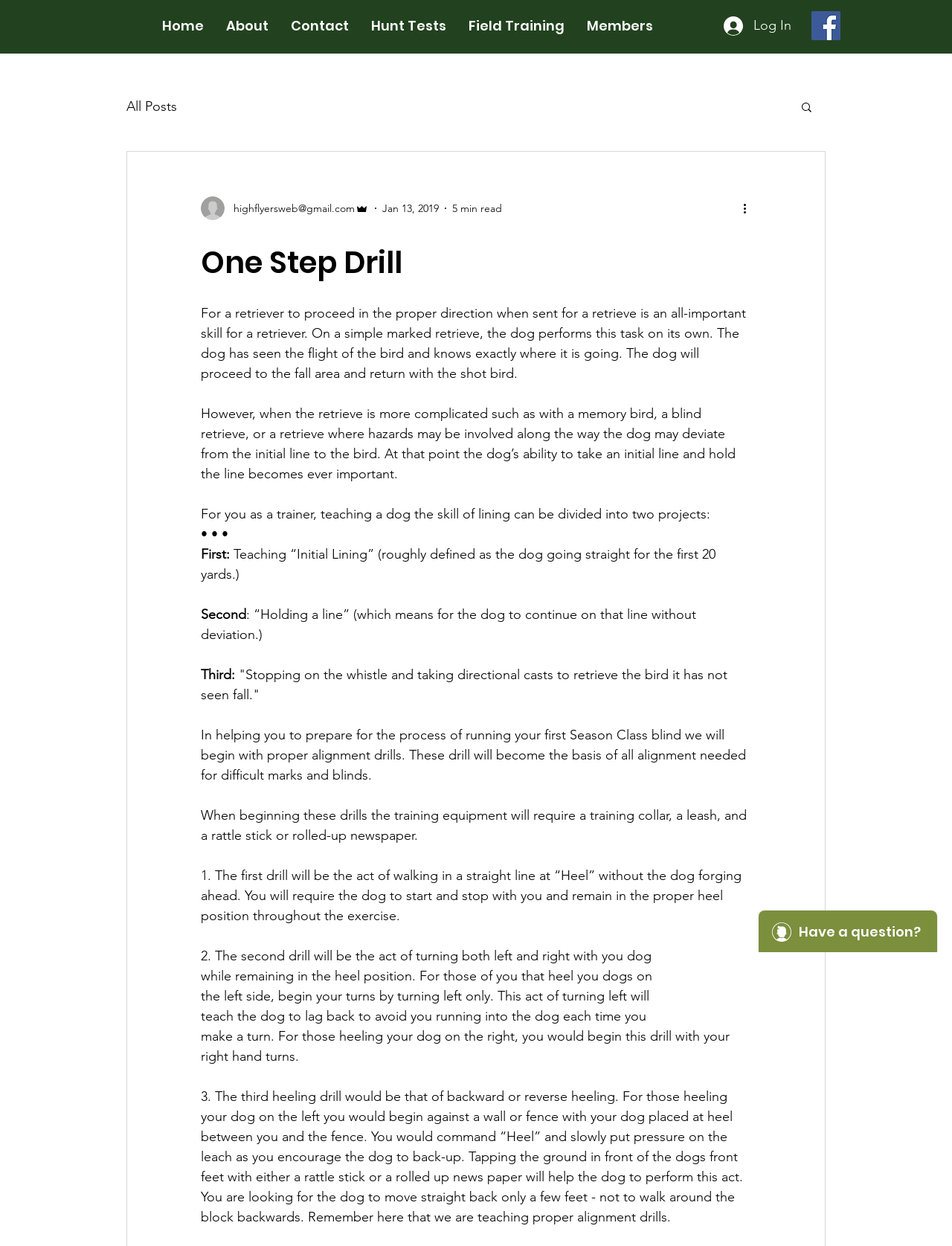What is the title or heading displayed on the webpage?

One Step Drill